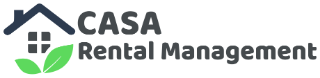Respond with a single word or phrase for the following question: 
What does the green leaves symbolize?

Sustainability and community-focused service